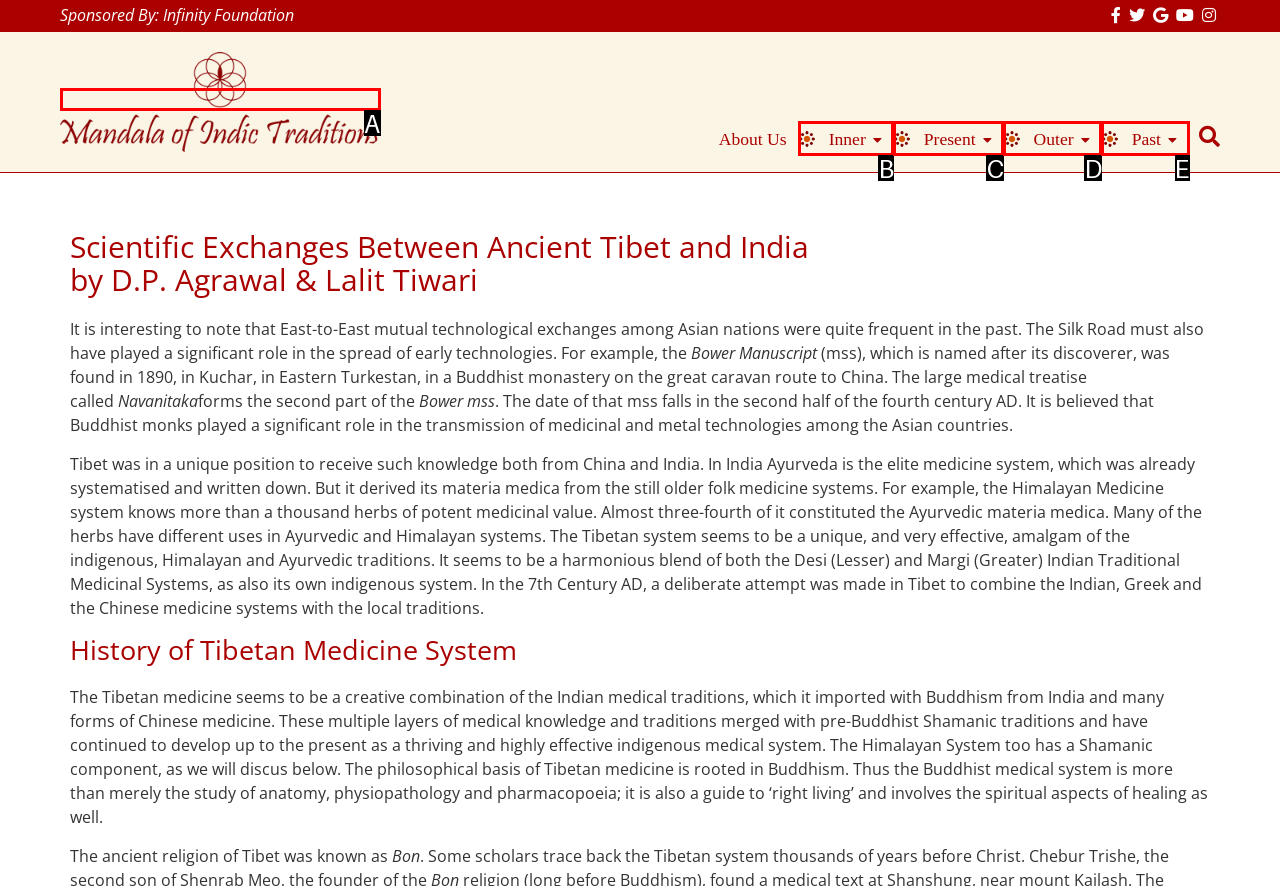Which option best describes: alt="logo" title="Indic Mandala"
Respond with the letter of the appropriate choice.

A